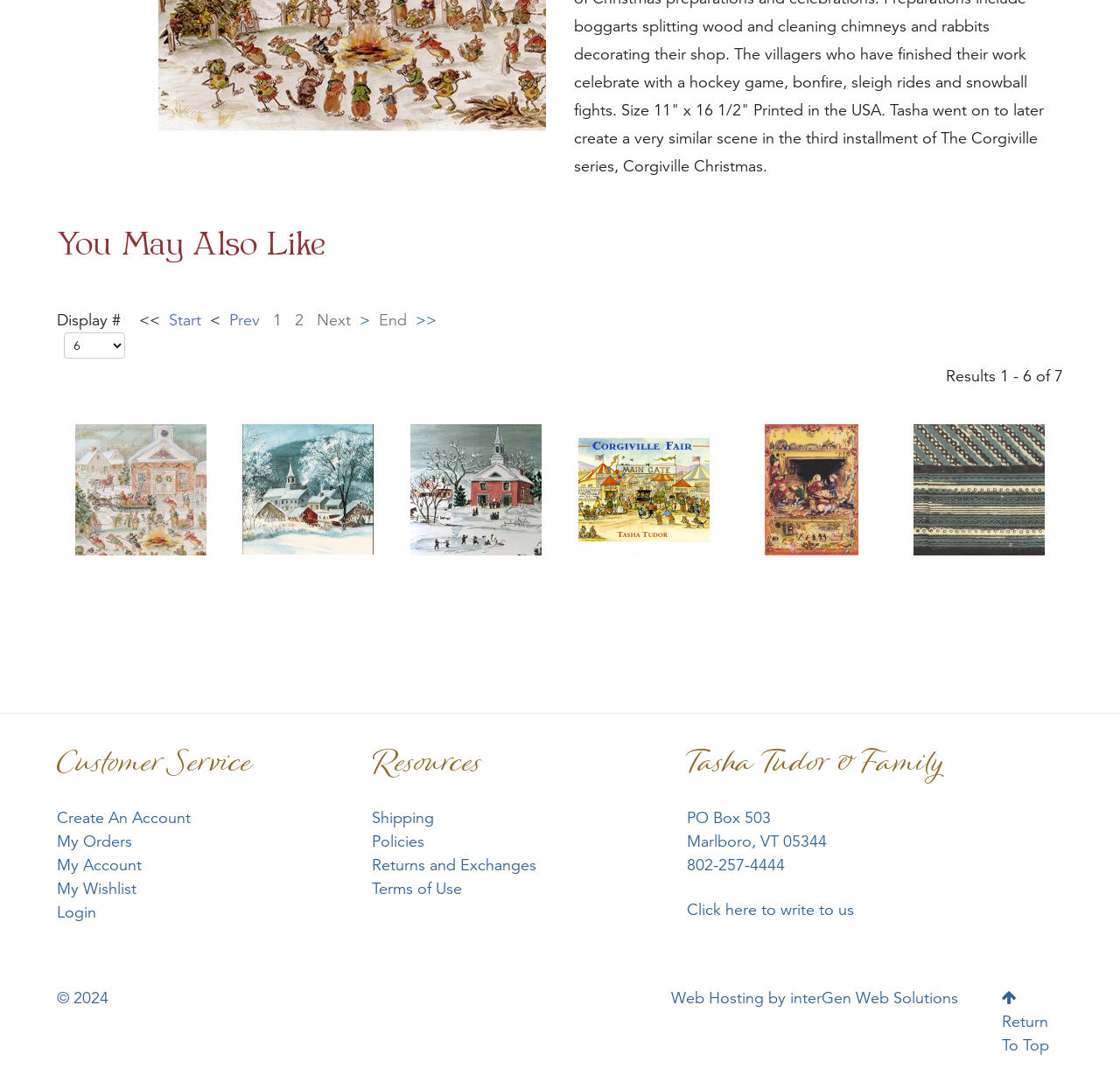Given the element description here to write to us, identify the bounding box coordinates for the UI element on the webpage screenshot. The format should be (top-left x, top-left y, bottom-right x, bottom-right y), with values between 0 and 1.

[0.648, 0.837, 0.762, 0.855]